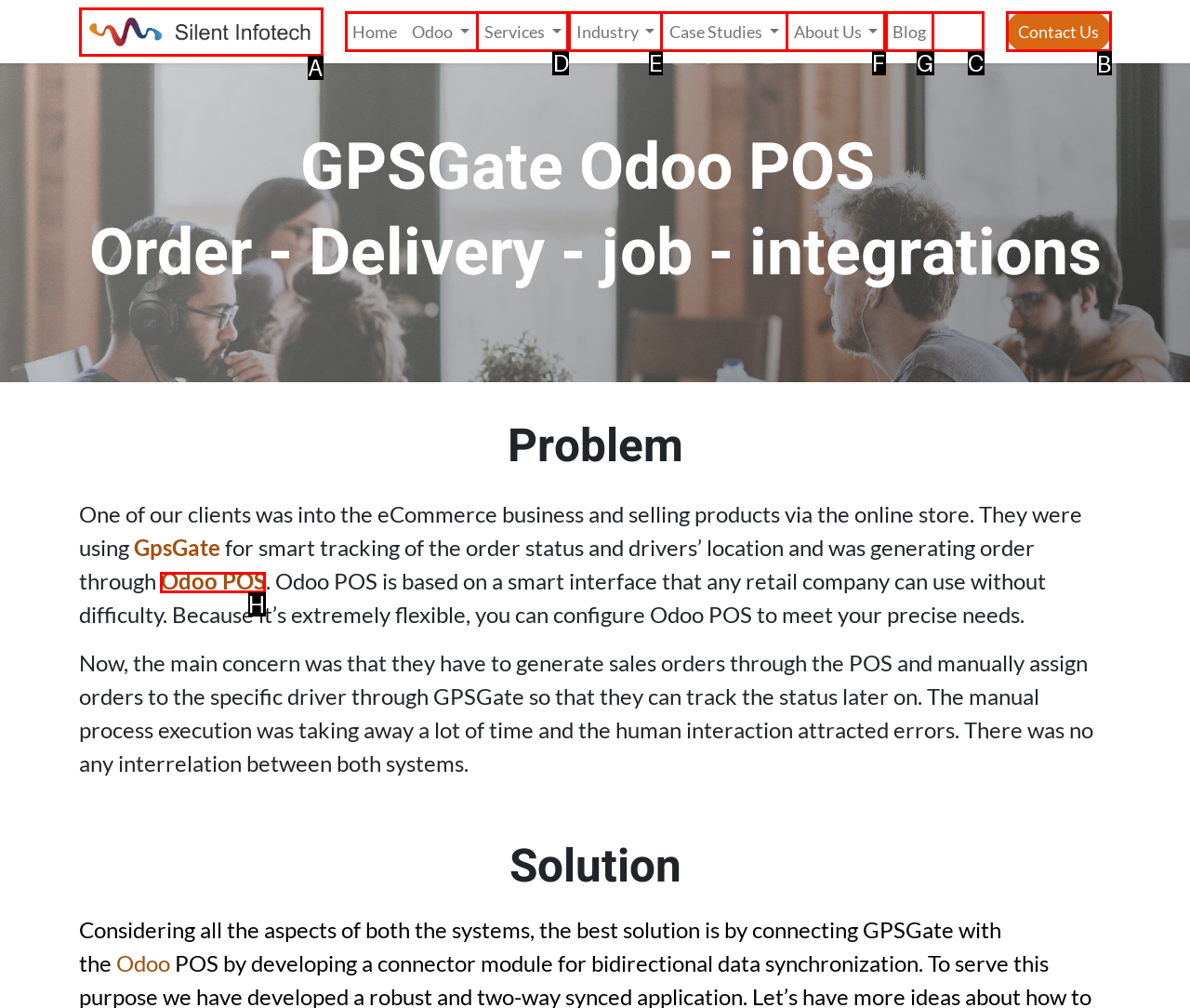Which option should I select to accomplish the task: Learn more about Odoo? Respond with the corresponding letter from the given choices.

H